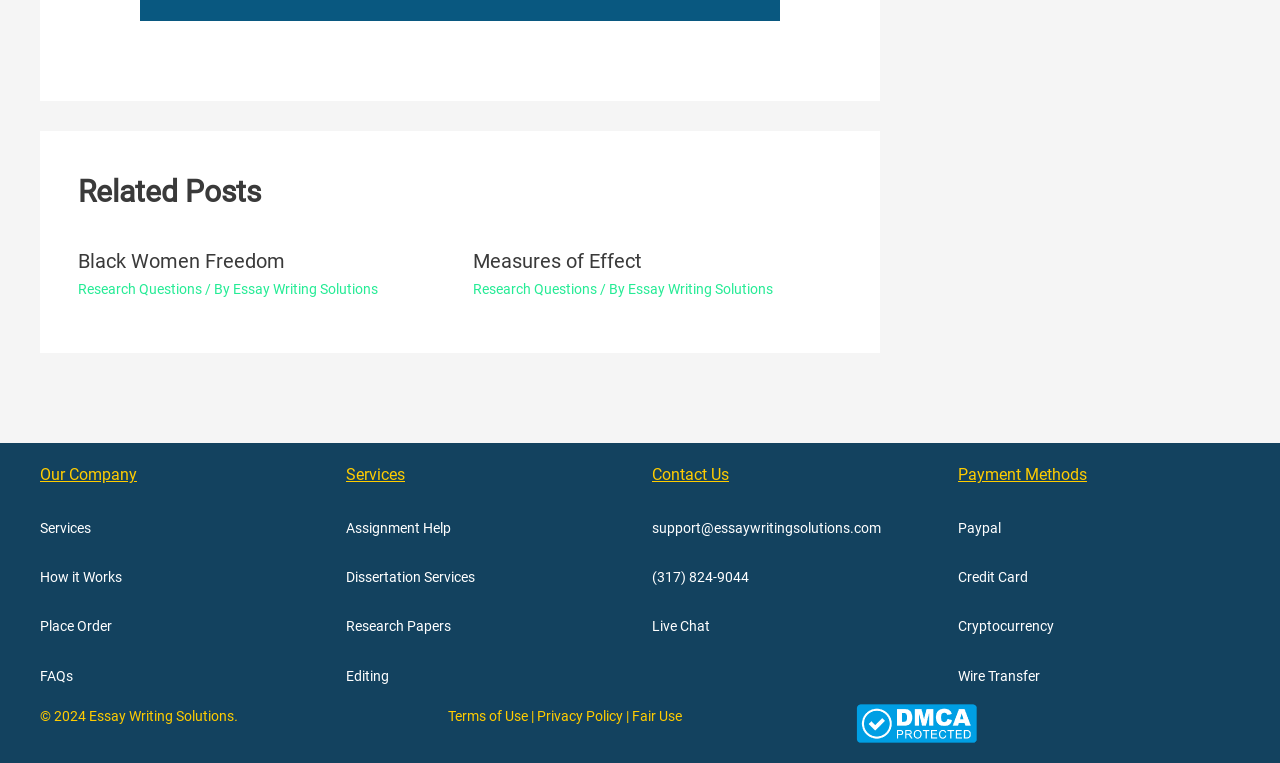Provide a short answer using a single word or phrase for the following question: 
What is the contact email?

support@essaywritingsolutions.com